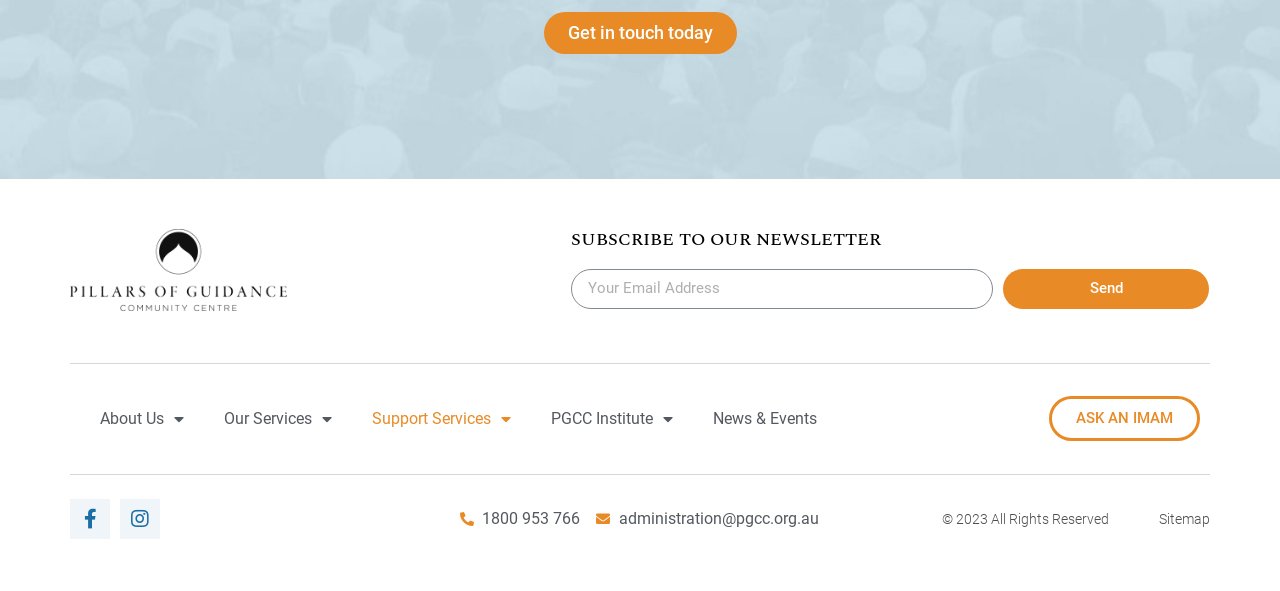Please identify the bounding box coordinates of the element on the webpage that should be clicked to follow this instruction: "Buy me a coffee". The bounding box coordinates should be given as four float numbers between 0 and 1, formatted as [left, top, right, bottom].

None